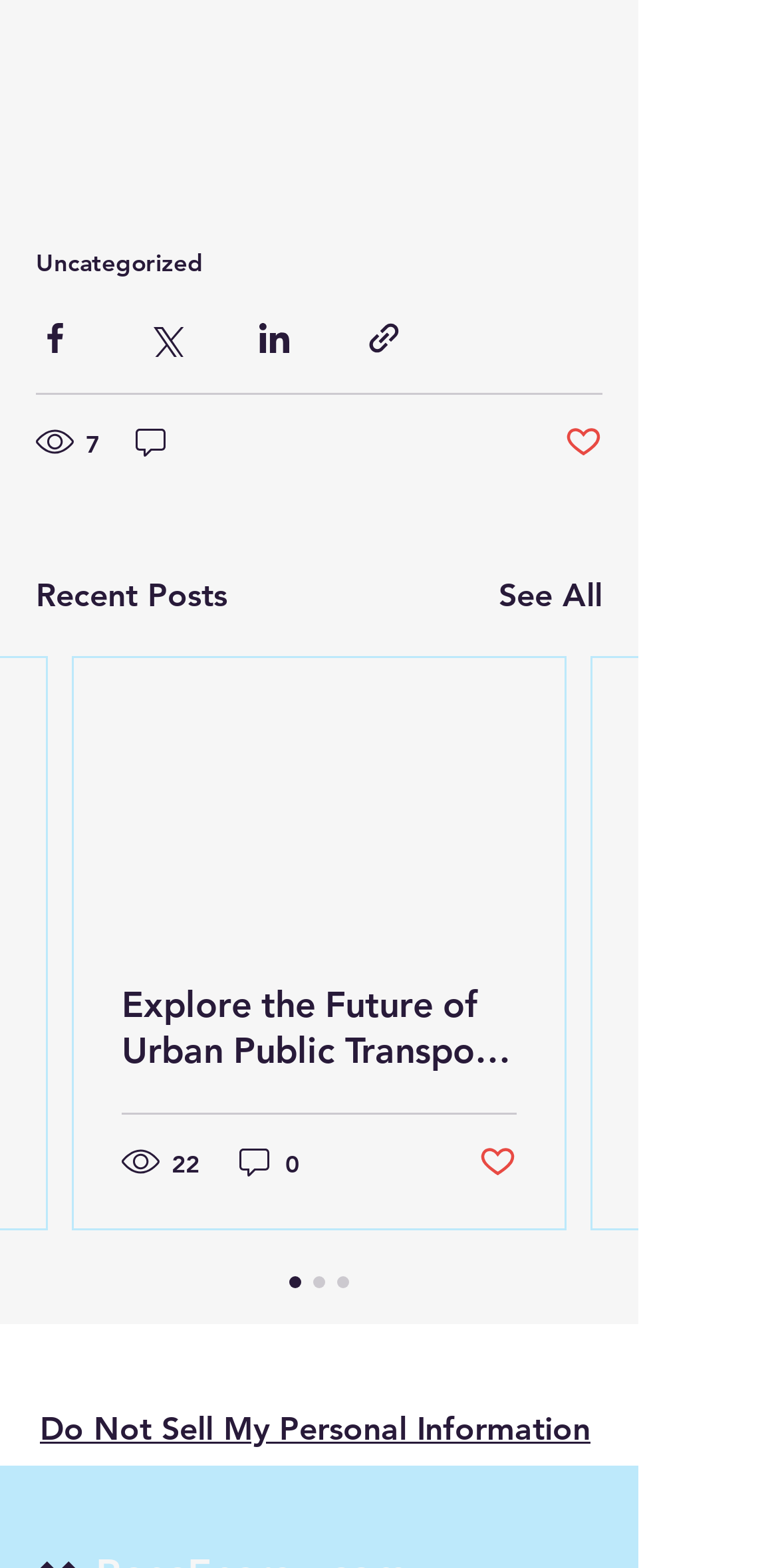Determine the bounding box coordinates for the region that must be clicked to execute the following instruction: "Like a post".

[0.615, 0.729, 0.664, 0.754]